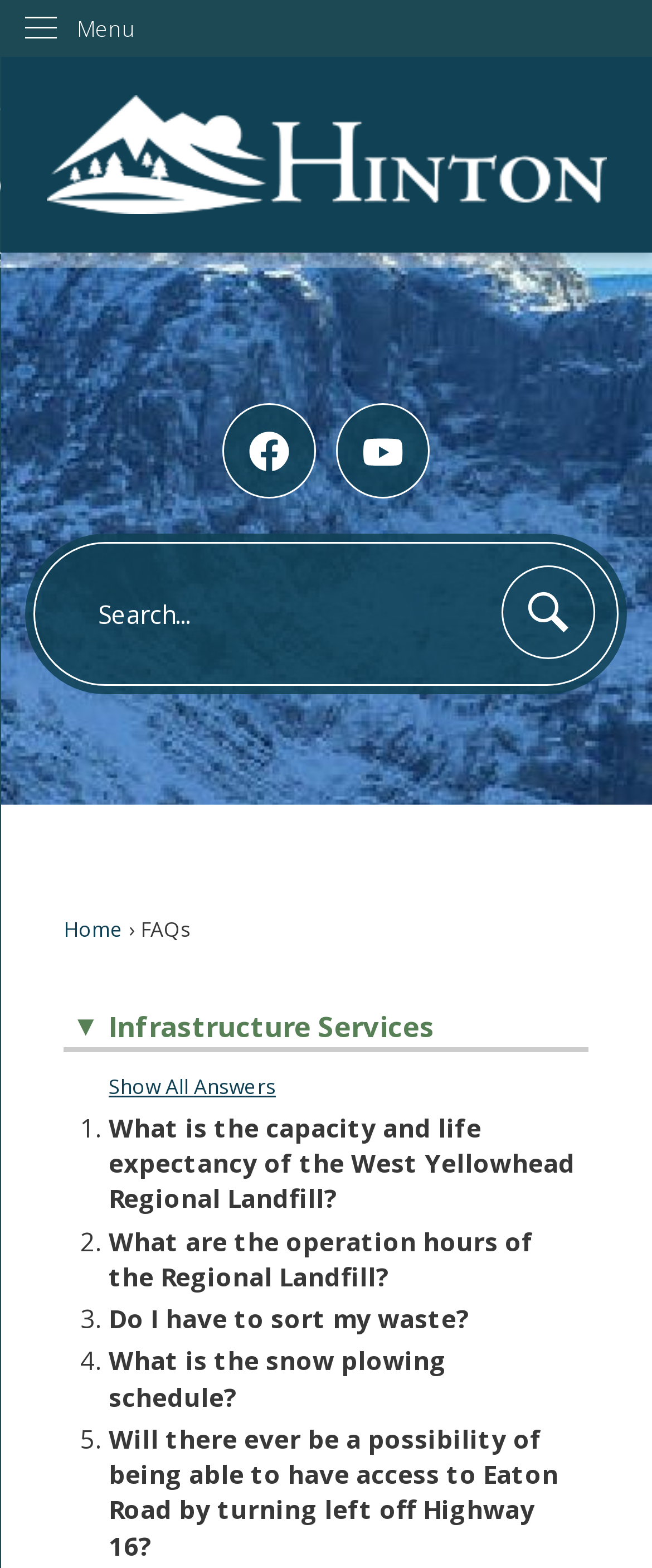Could you specify the bounding box coordinates for the clickable section to complete the following instruction: "Open Facebook page"?

[0.341, 0.257, 0.484, 0.318]